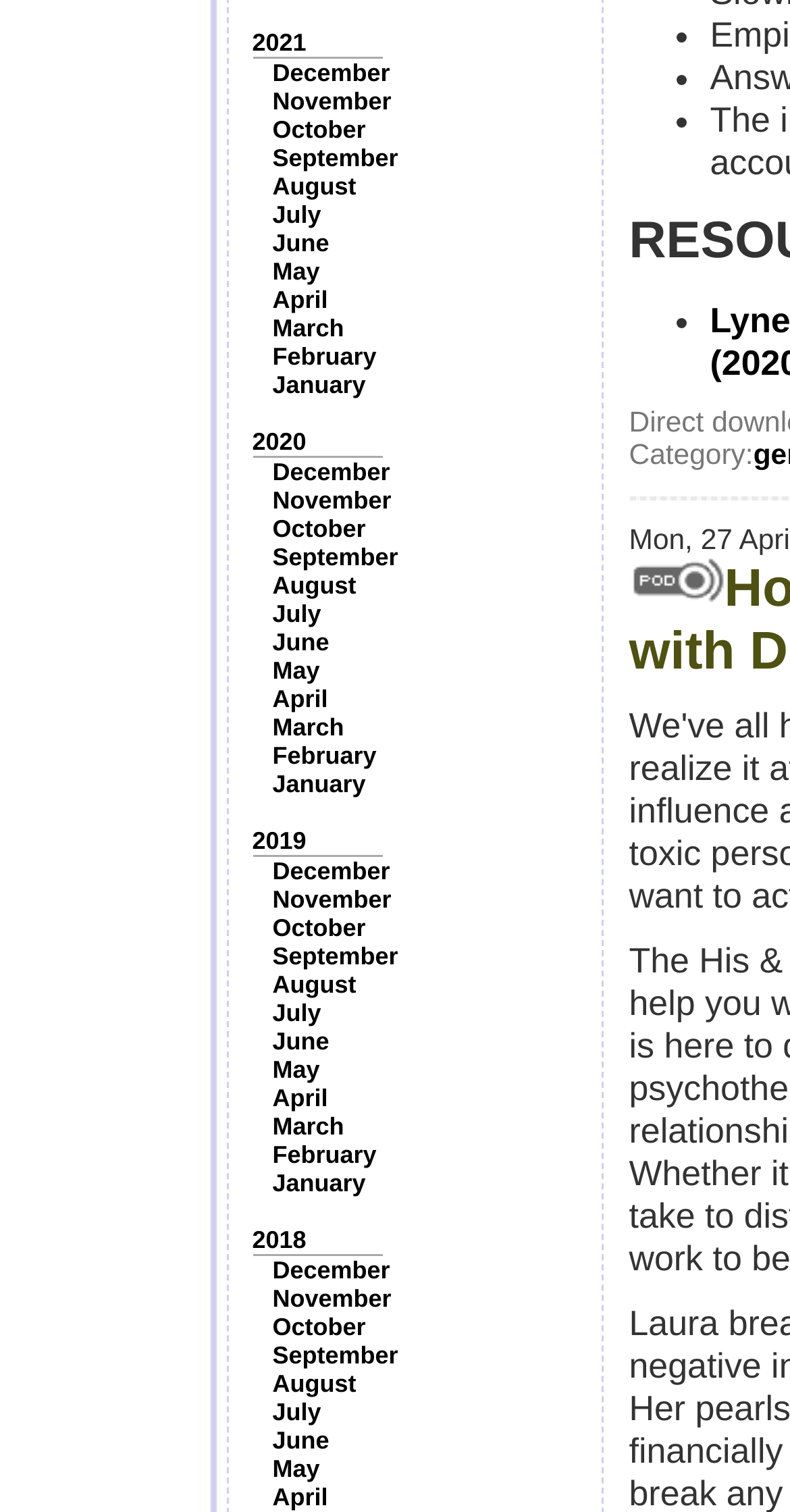Identify the bounding box coordinates of the clickable region to carry out the given instruction: "View January 2021".

[0.345, 0.245, 0.463, 0.264]